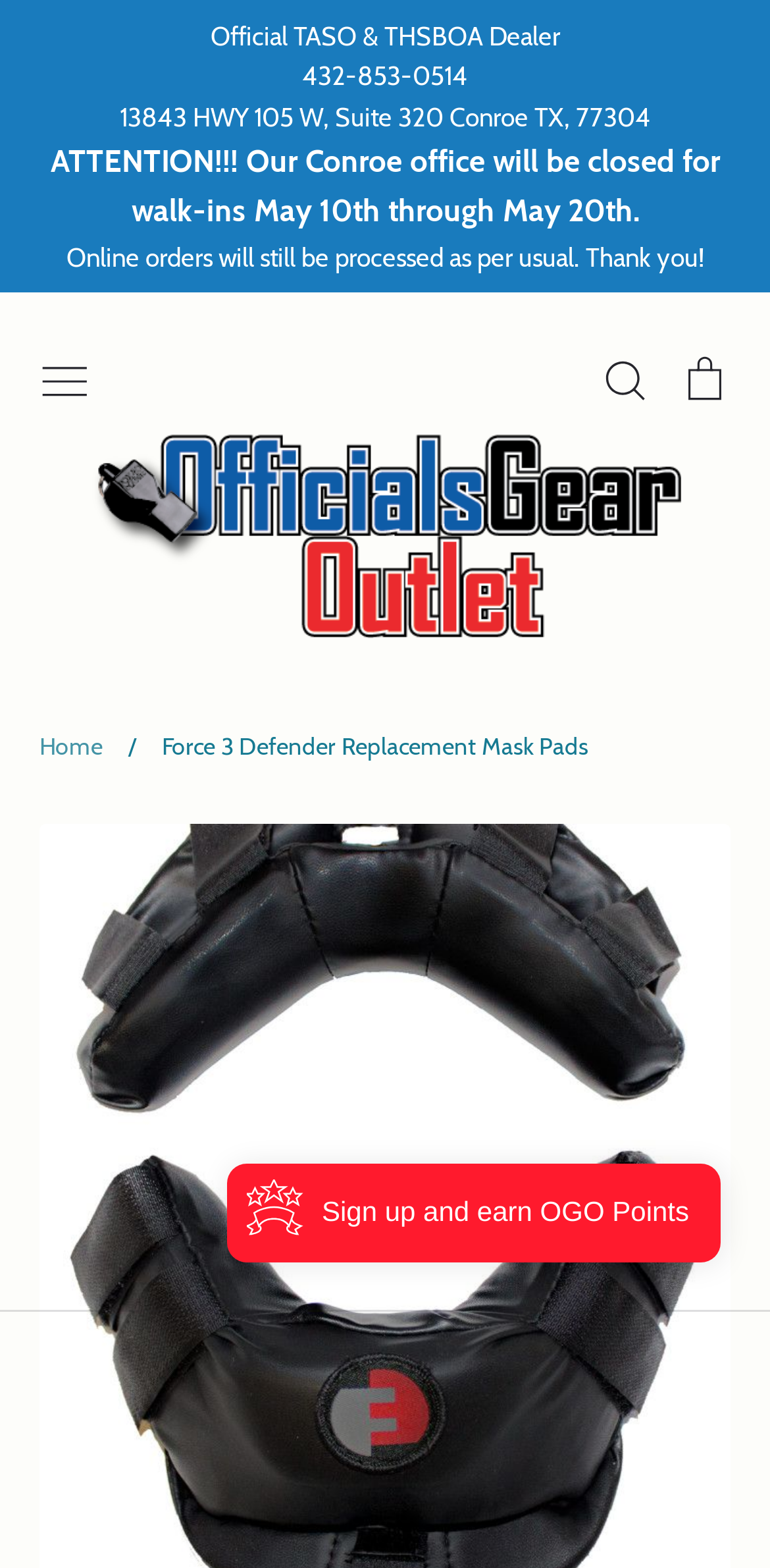Determine the main headline from the webpage and extract its text.

Force 3 Defender Replacement Mask Pads